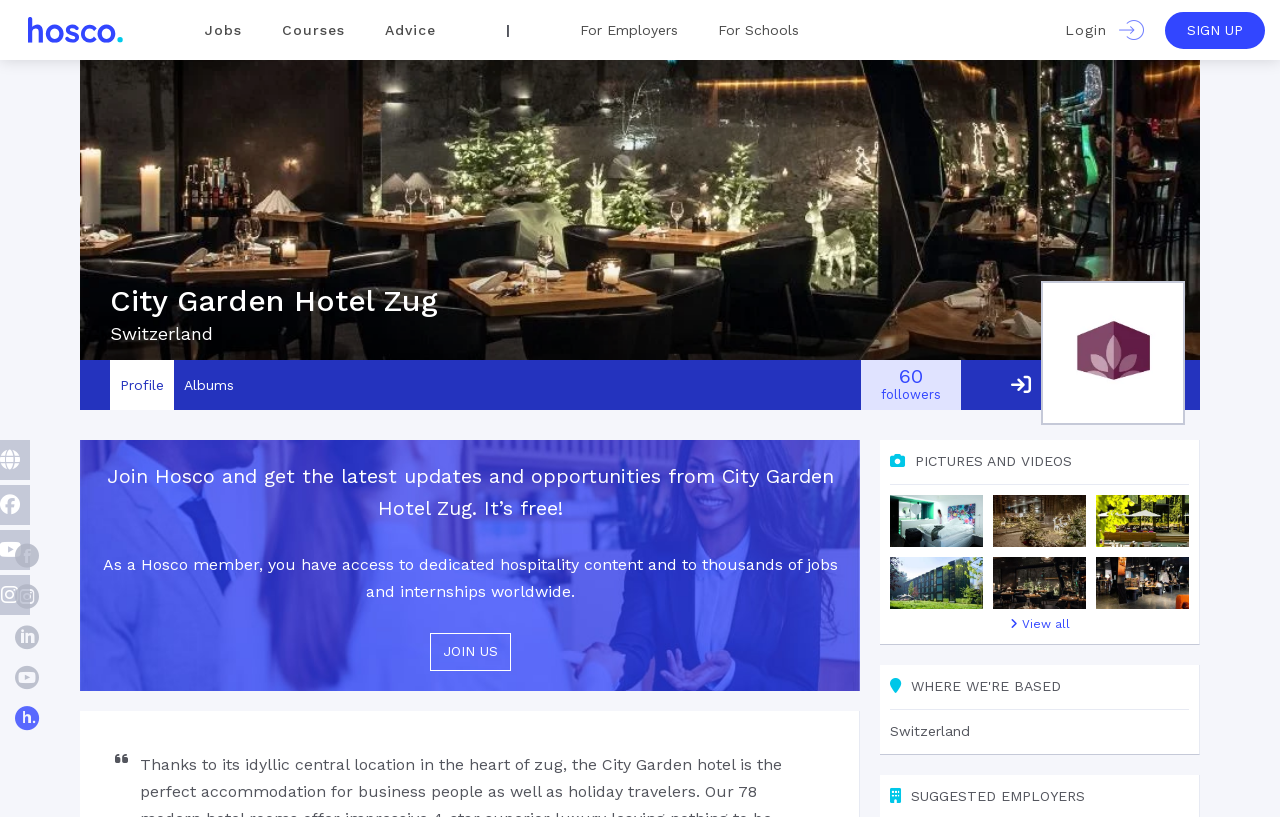Pinpoint the bounding box coordinates of the clickable element to carry out the following instruction: "Click on the Hosco link."

[0.012, 0.0, 0.105, 0.073]